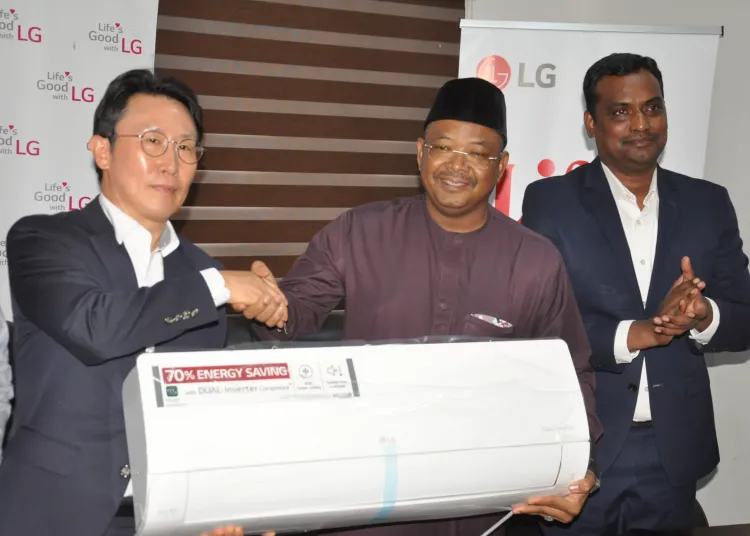Detail every visible element in the image extensively.

In a significant philanthropy event, LG Electronics representatives presented essential products and health care items to the Federal Medical Center in Abuja. The image captures the moment when Mr. Youn Kim, Managing Director of LG Electronics West Africa Operations, shakes hands with Prof. Saad Ahmed, the Medical Director of the Federal Medical Center, in front of an energy-efficient Gencool air conditioning unit being donated. Accompanying them is Mr. Hari Elluru, Head of Corporate Marketing for LG Electronics West Africa. This donation underscores LG's commitment to corporate social responsibility, aiming to support the healthcare sector effectively. The air conditioning unit, prominently displayed, highlights its energy-saving feature of 70%, emphasizing sustainability in their donations.